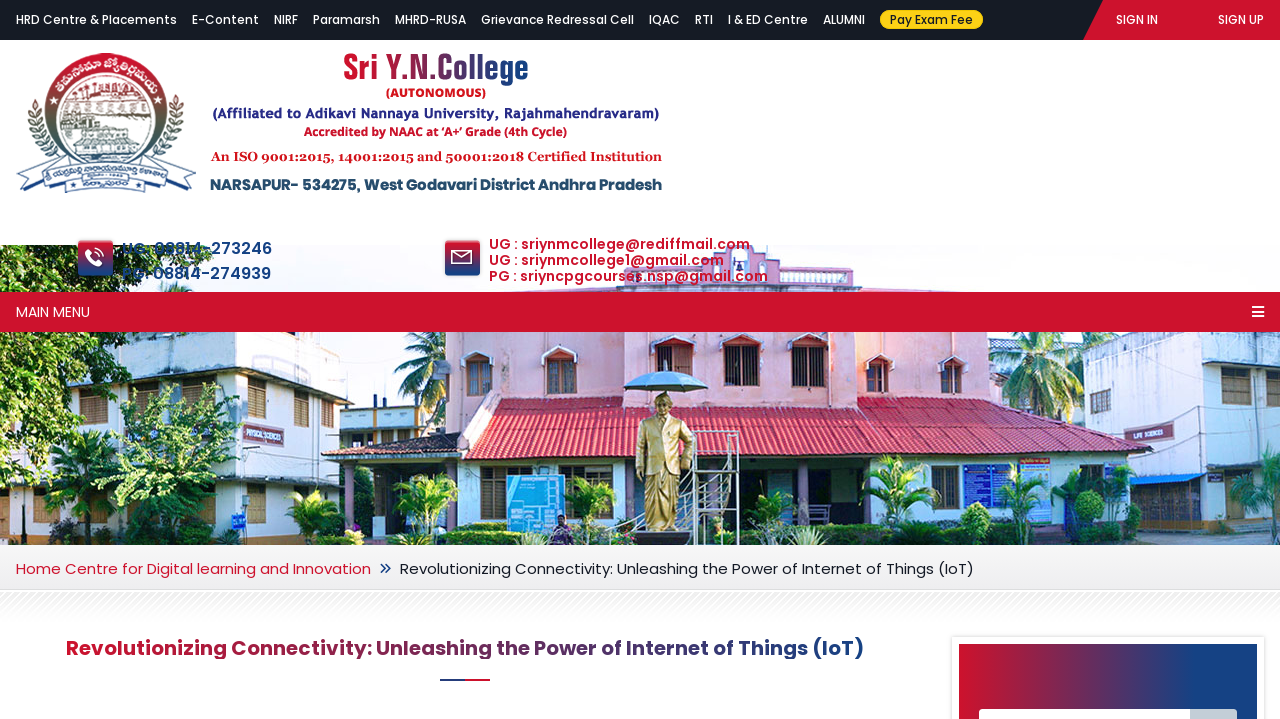Kindly determine the bounding box coordinates for the clickable area to achieve the given instruction: "Search for something".

None